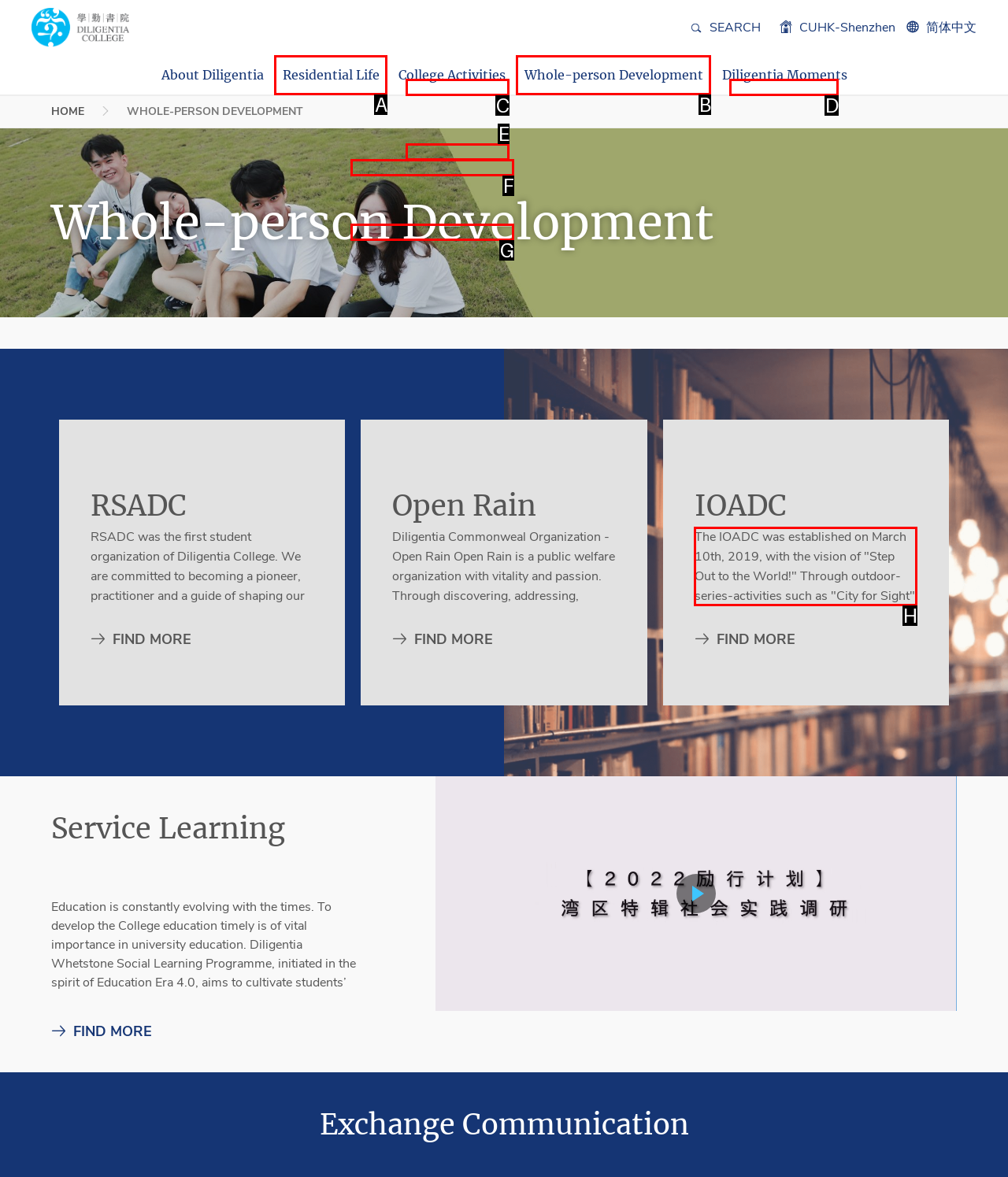Identify the letter of the option that should be selected to accomplish the following task: View Photo Gallary. Provide the letter directly.

D